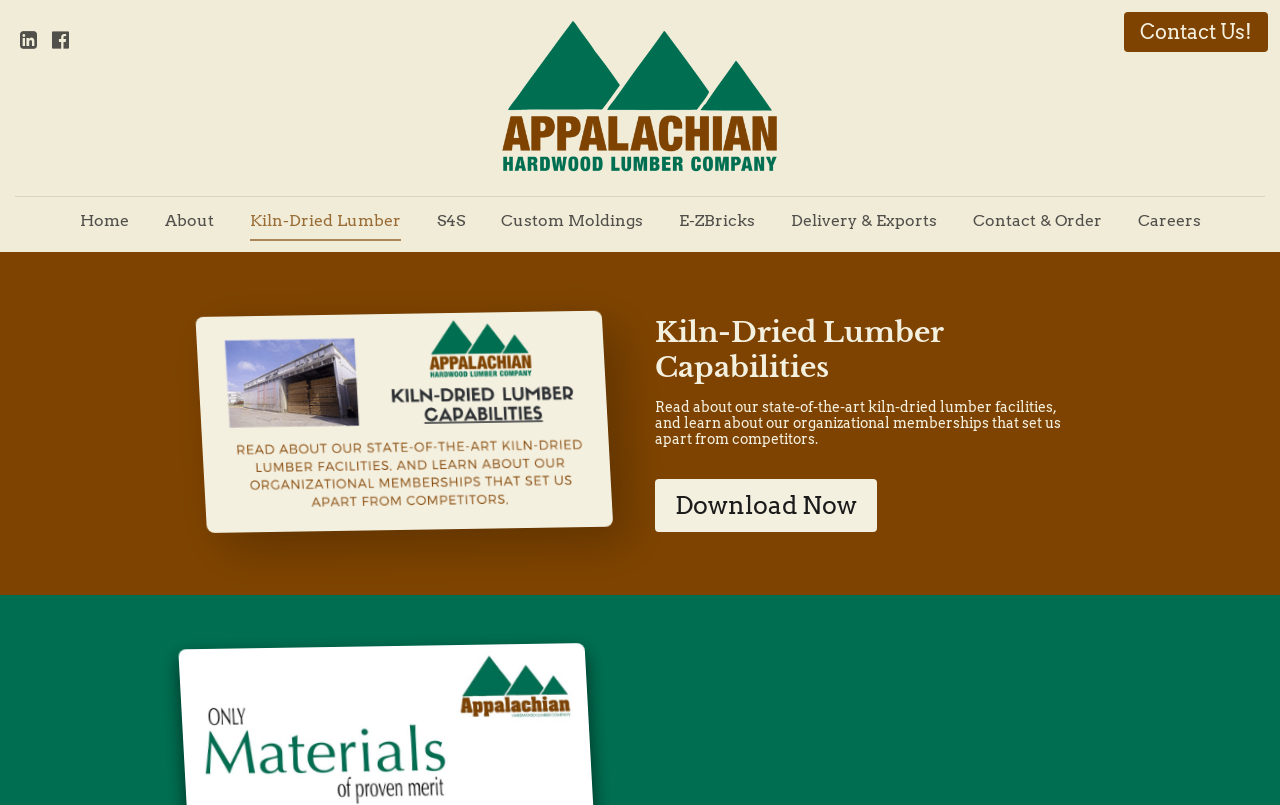Determine the bounding box coordinates of the region I should click to achieve the following instruction: "View Kiln-Dried Lumber Capabilities". Ensure the bounding box coordinates are four float numbers between 0 and 1, i.e., [left, top, right, bottom].

[0.512, 0.391, 0.838, 0.478]